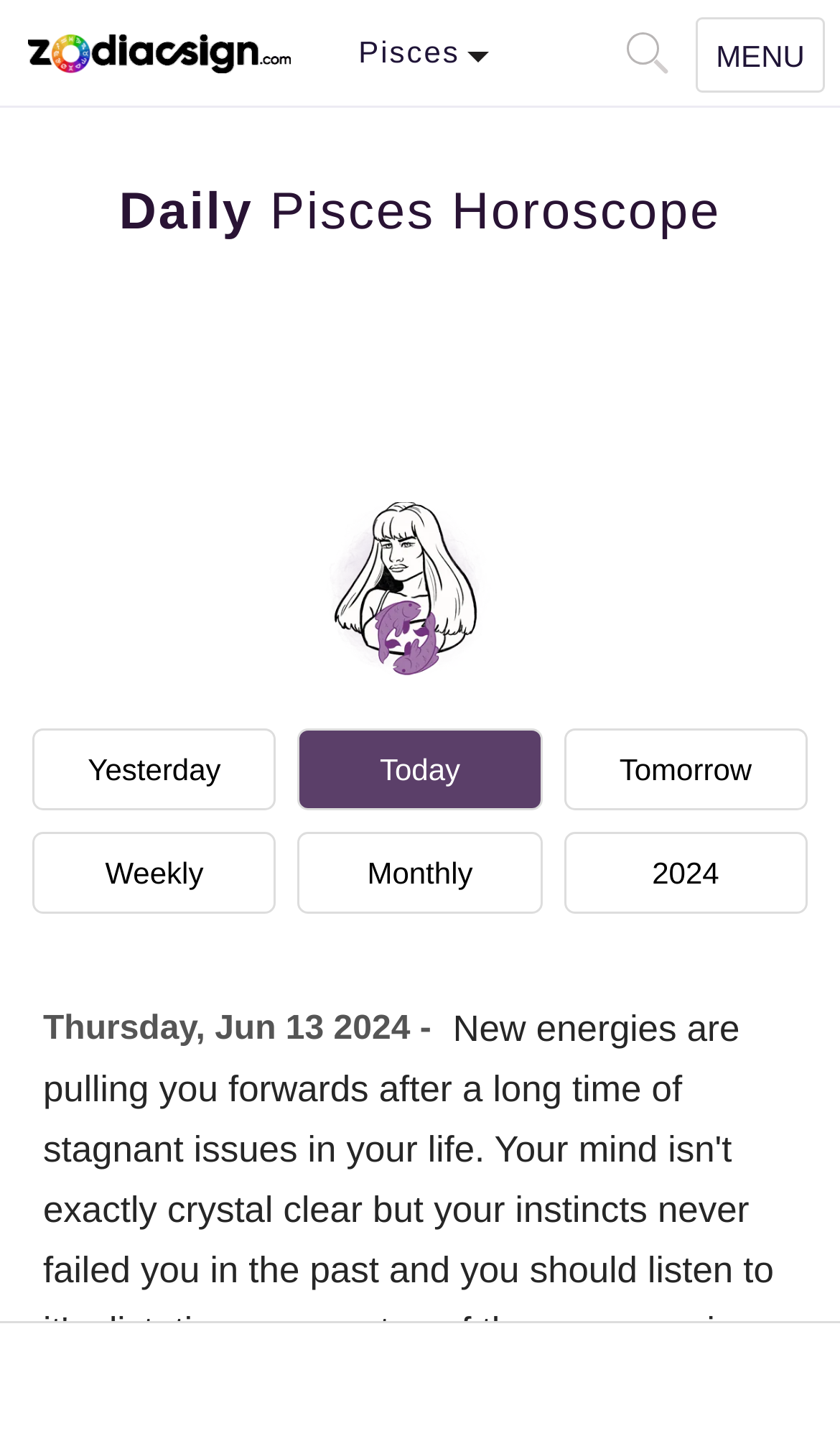What is the symbol on the button?
Answer the question with a single word or phrase, referring to the image.

▲